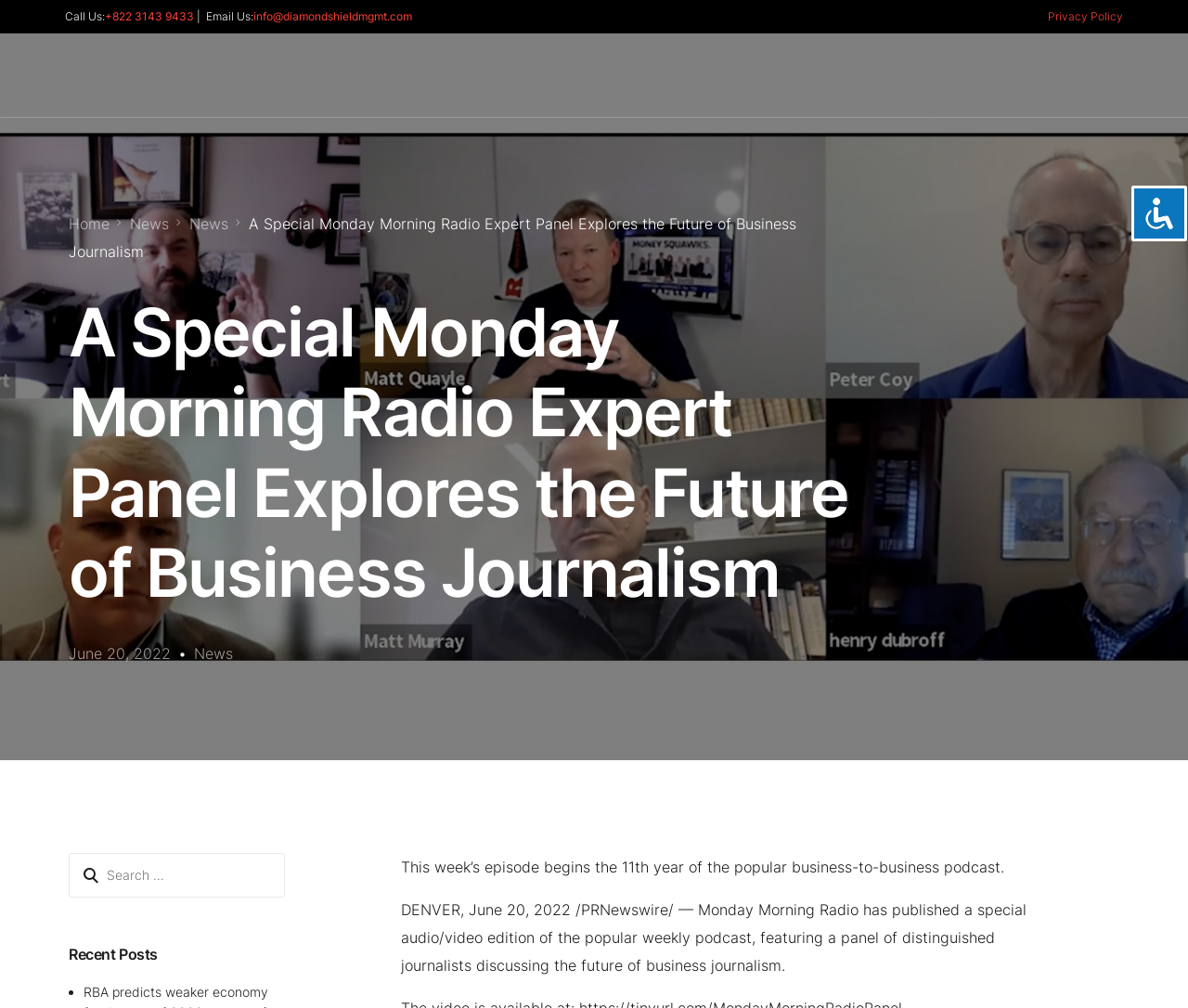Can you determine the bounding box coordinates of the area that needs to be clicked to fulfill the following instruction: "Call us"?

[0.055, 0.009, 0.088, 0.023]